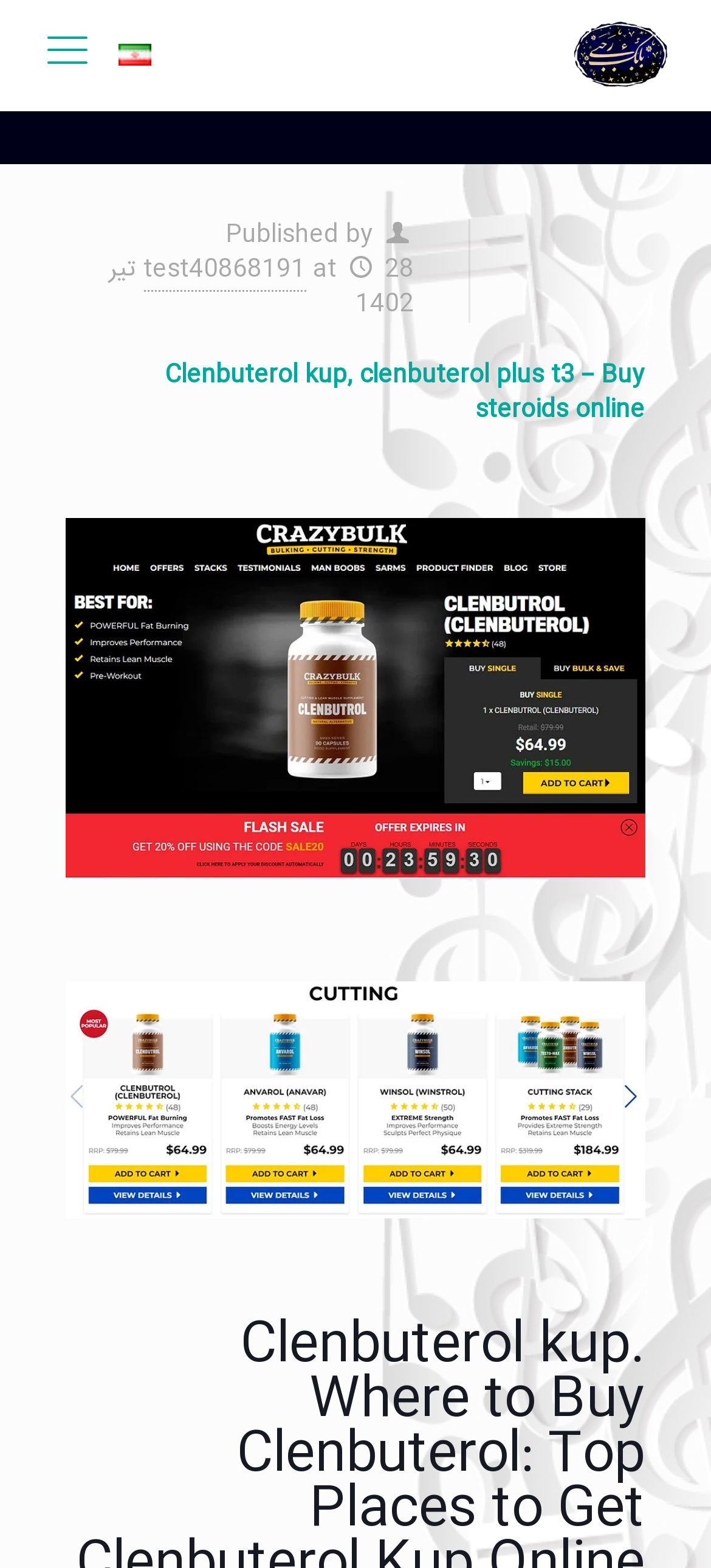Specify the bounding box coordinates for the region that must be clicked to perform the given instruction: "read the article by test40868191".

[0.202, 0.159, 0.43, 0.186]